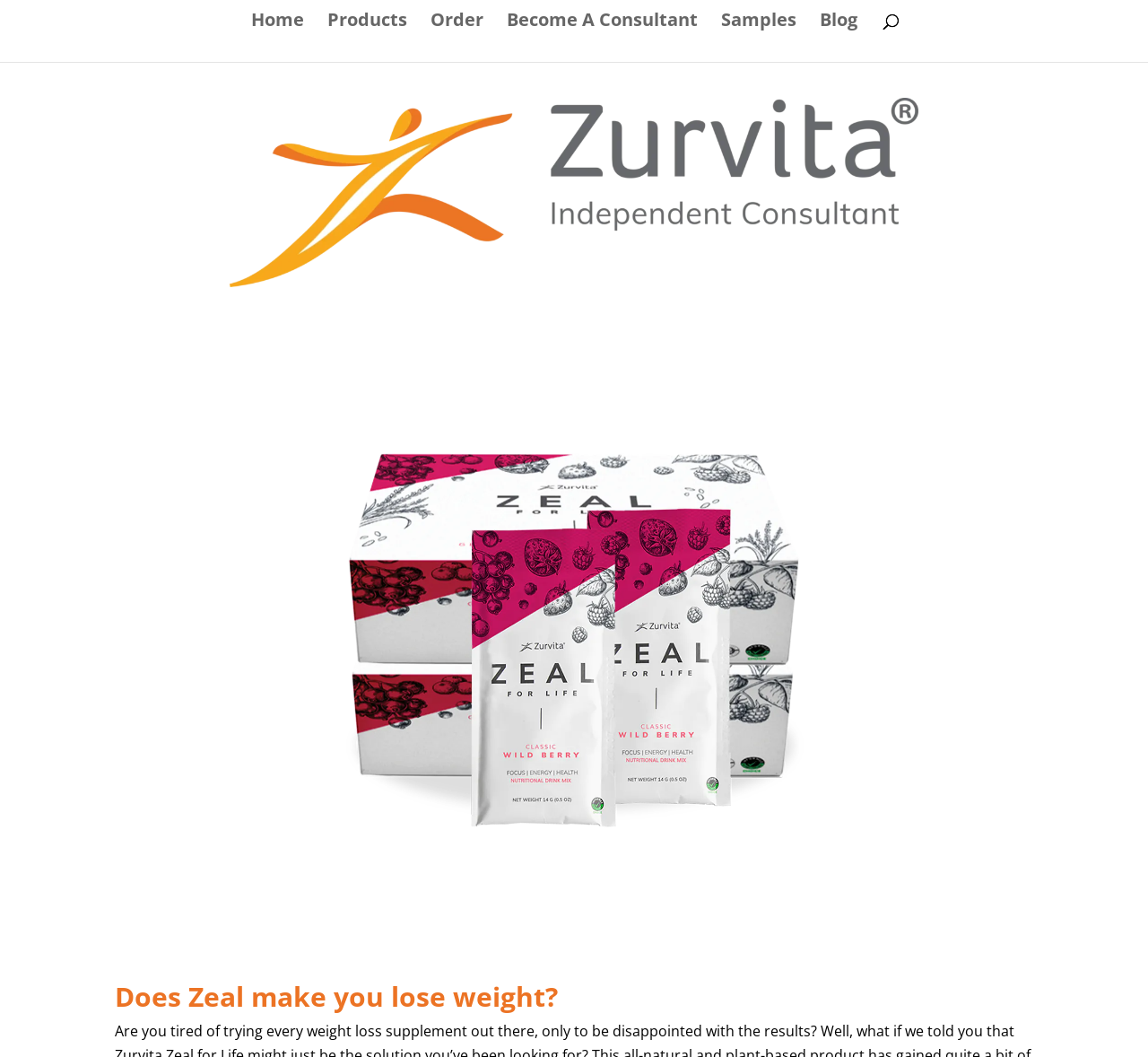Use a single word or phrase to respond to the question:
What is the topic of the main heading?

Weight loss